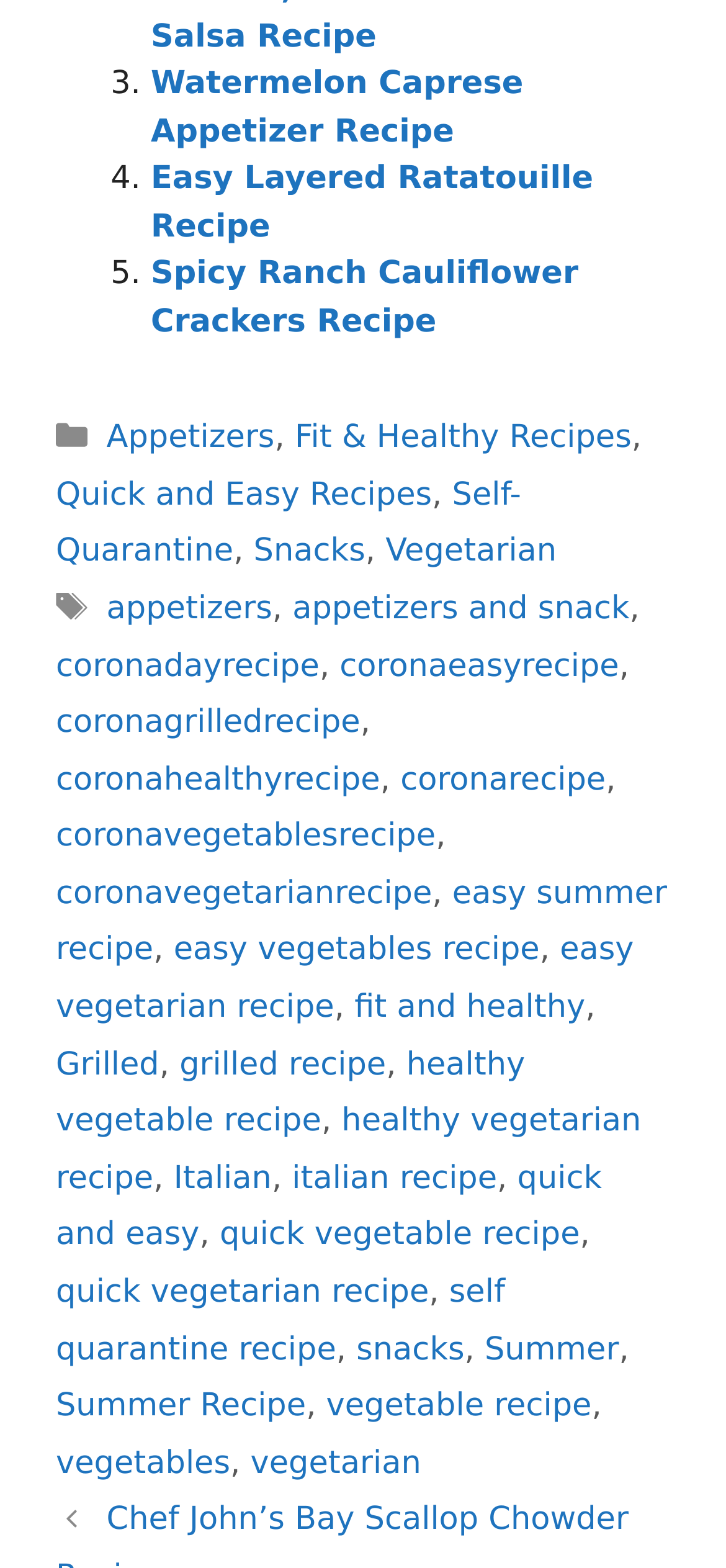What is the first recipe listed on this webpage?
Please use the visual content to give a single word or phrase answer.

Watermelon Caprese Appetizer Recipe